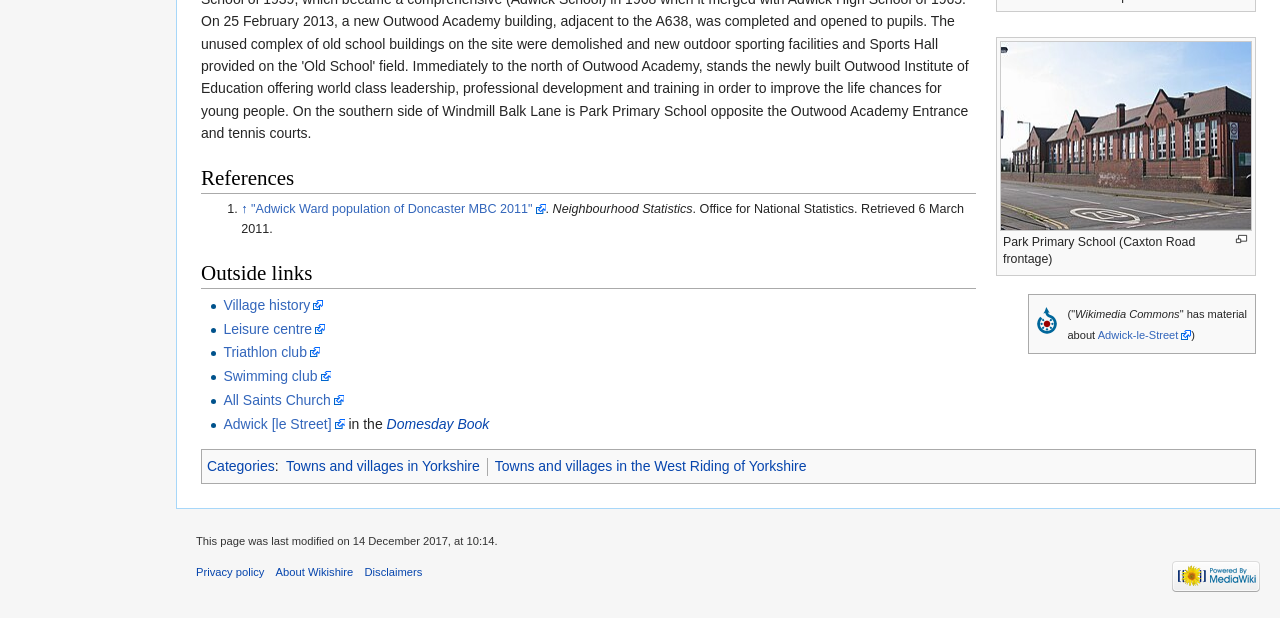Based on the visual content of the image, answer the question thoroughly: What is the topic of the webpage?

I inferred the topic of the webpage by looking at the various links and text elements on the page. The presence of links like 'Adwick-le-Street', 'Village history', and 'Triathlon club' suggests that the topic of the webpage is Adwick-le-Street.